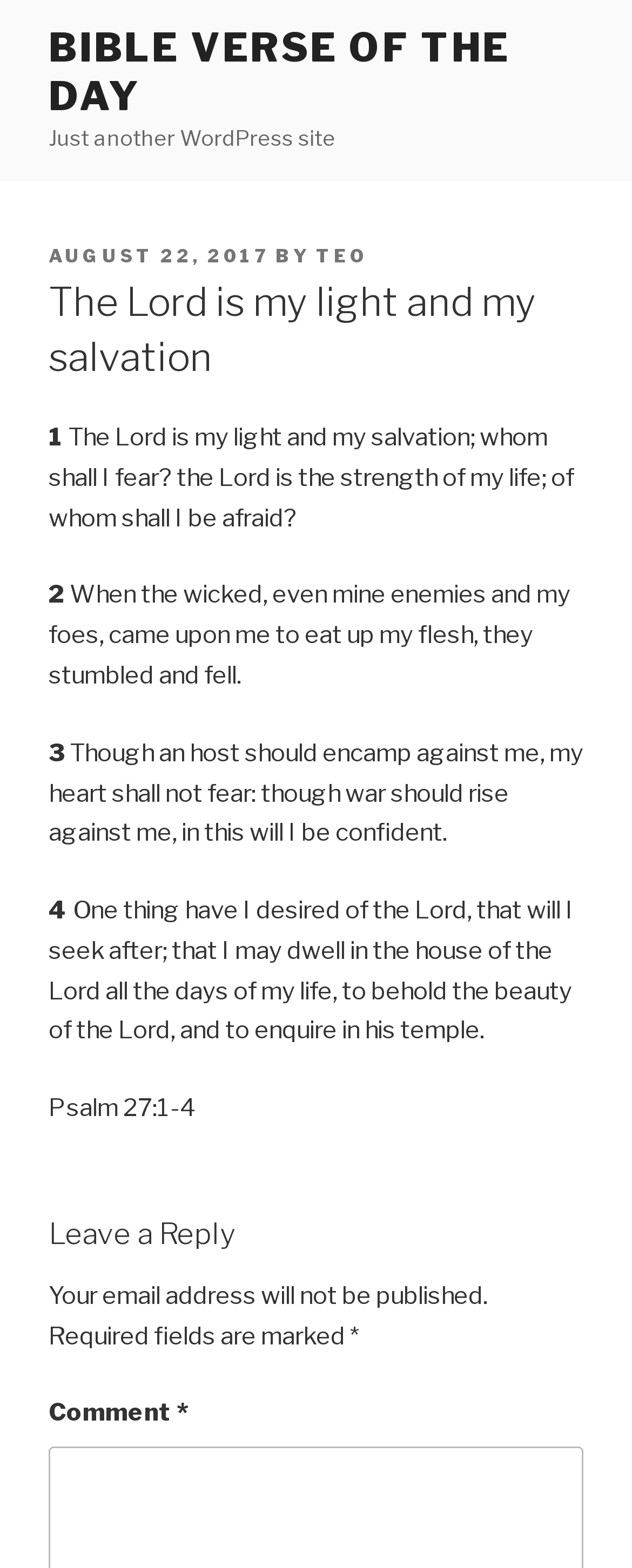Determine the bounding box coordinates for the UI element matching this description: "teo".

[0.5, 0.156, 0.585, 0.171]